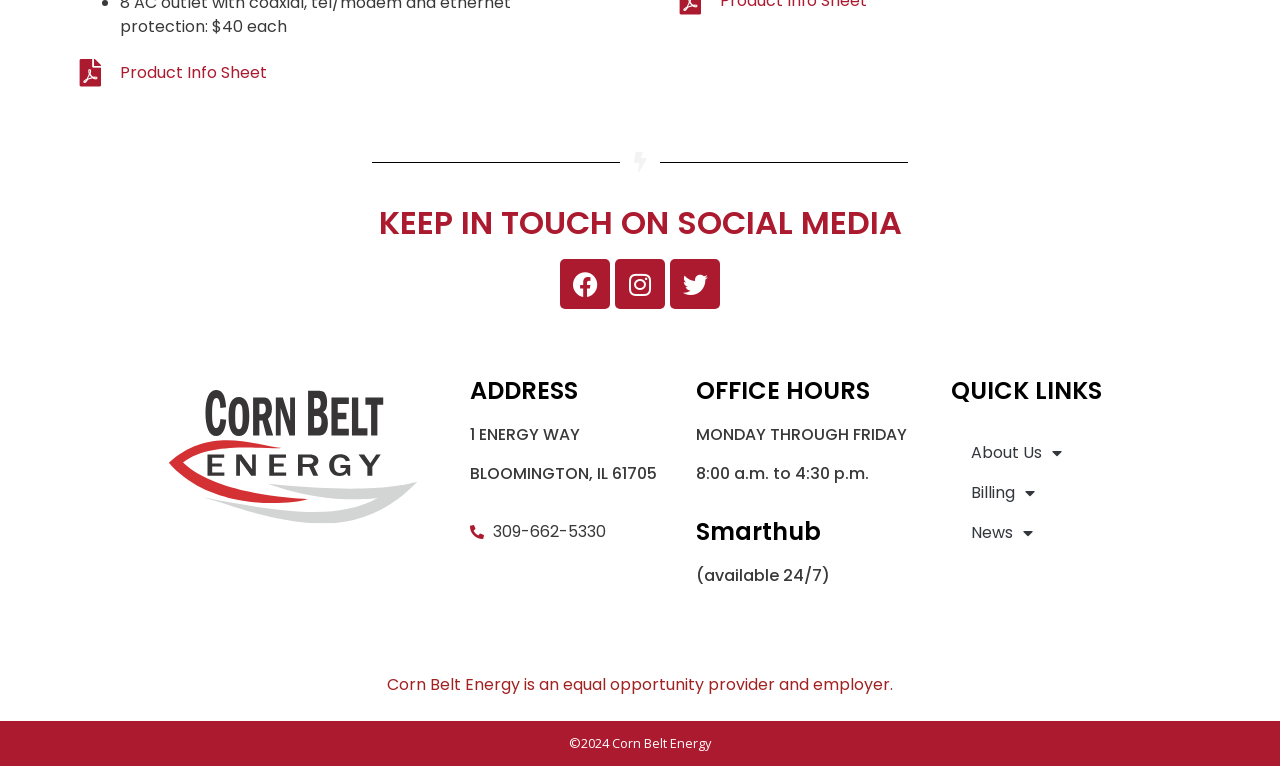Locate the bounding box coordinates of the element's region that should be clicked to carry out the following instruction: "Visit Facebook page". The coordinates need to be four float numbers between 0 and 1, i.e., [left, top, right, bottom].

[0.438, 0.339, 0.477, 0.404]